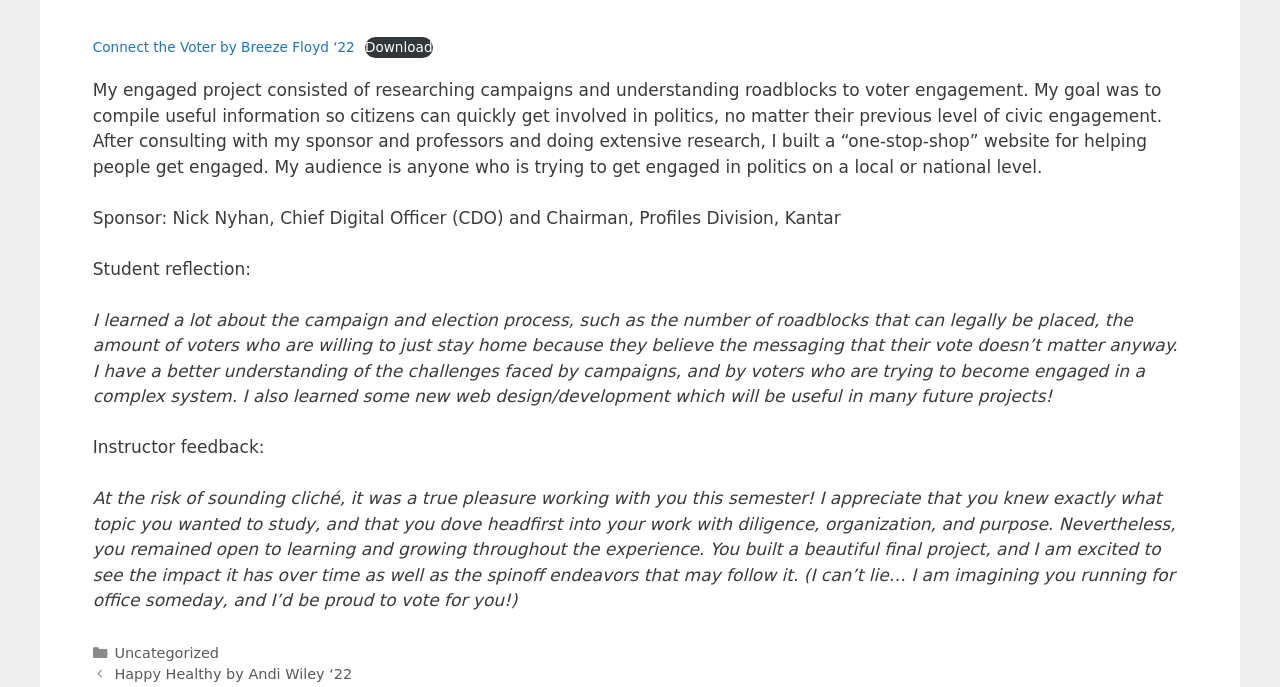Please provide a brief answer to the following inquiry using a single word or phrase:
Who is the sponsor of the project?

Nick Nyhan